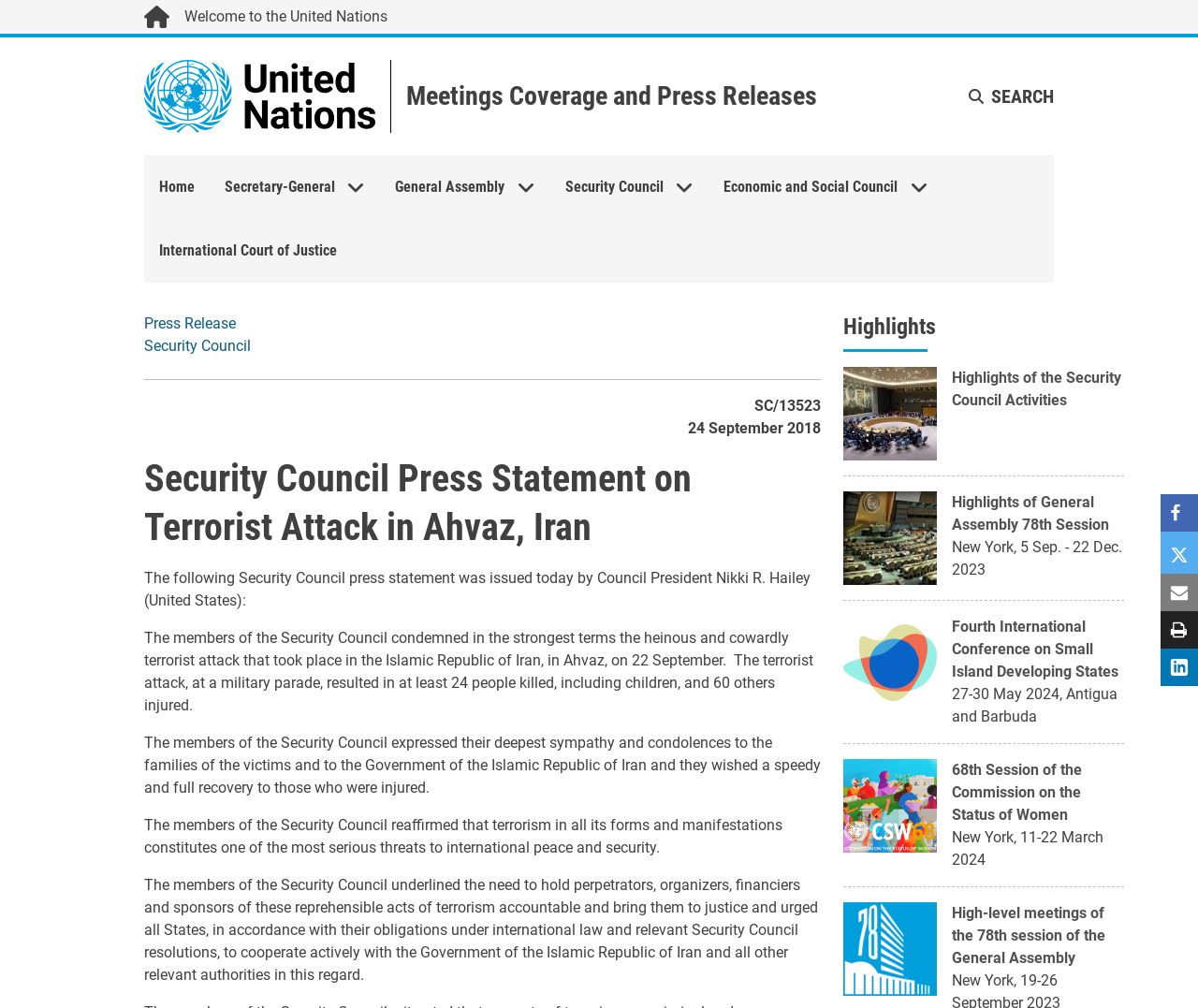Who issued the press statement?
Refer to the image and provide a detailed answer to the question.

I found this answer by reading the text that follows the heading of the press statement, which says 'The following Security Council press statement was issued today by Council President Nikki R. Hailey (United States):'. This clearly indicates that the press statement was issued by Council President Nikki R. Hailey, who represents the United States.